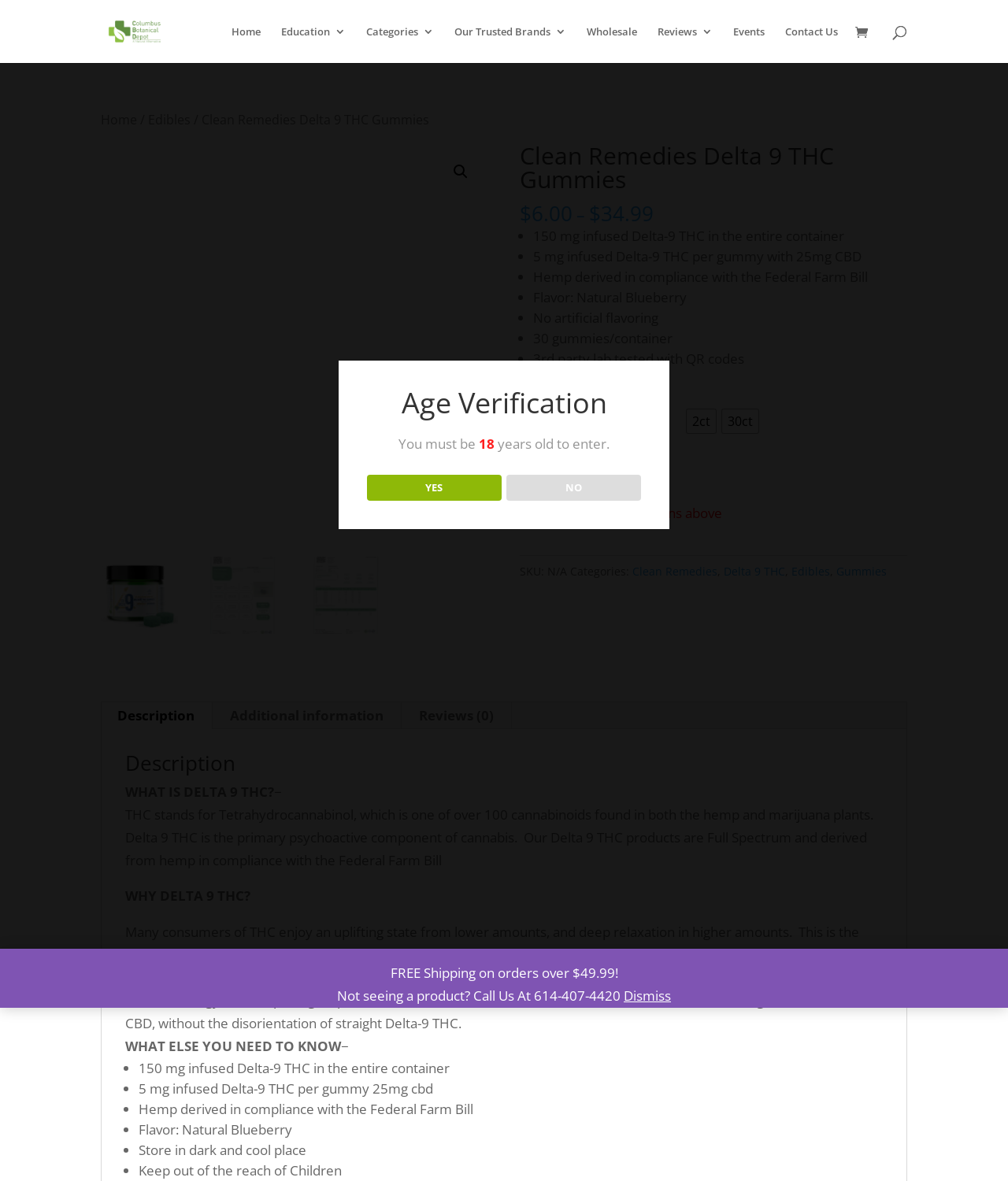Extract the primary header of the webpage and generate its text.

Clean Remedies Delta 9 THC Gummies